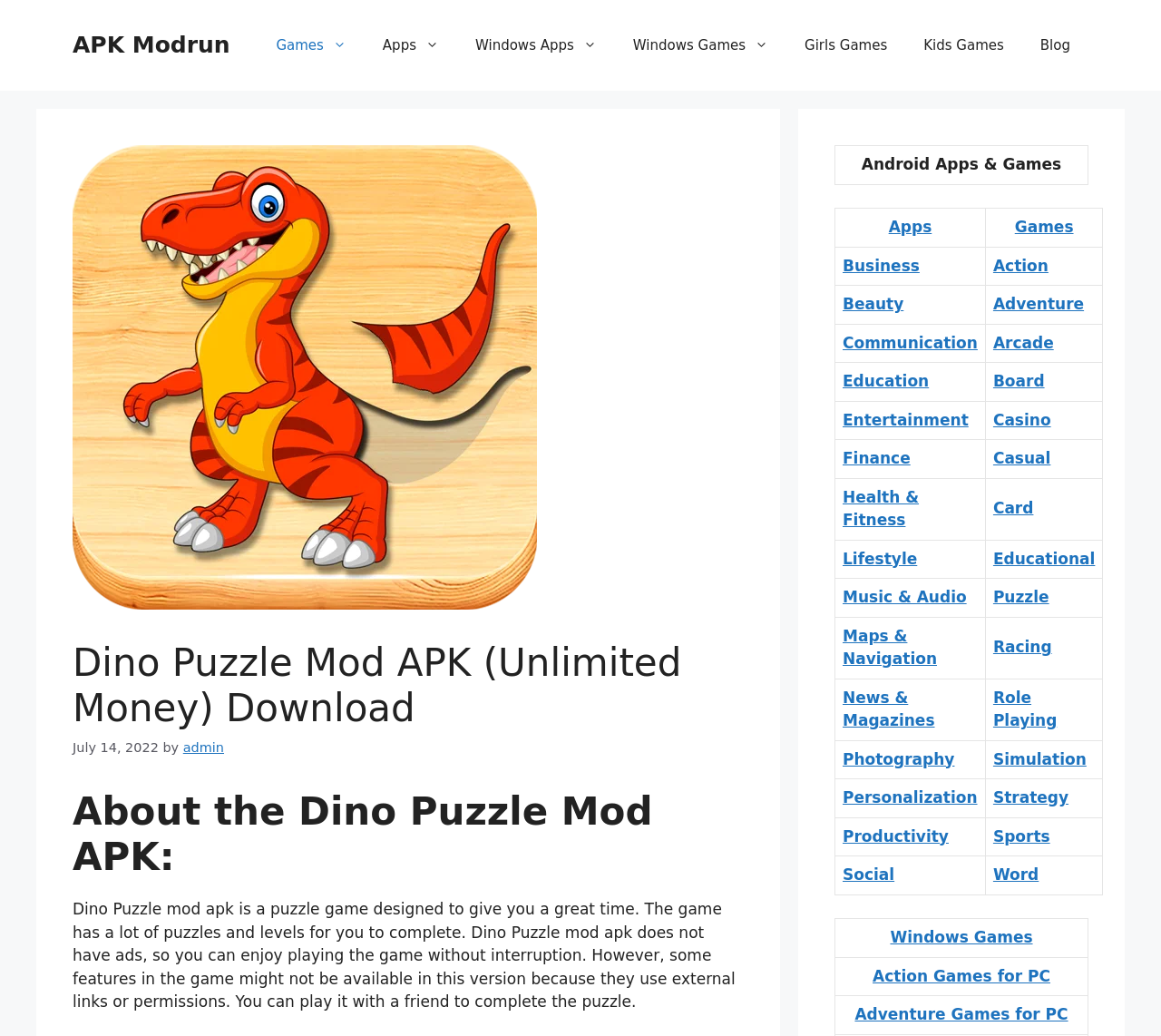Identify the bounding box coordinates of the section that should be clicked to achieve the task described: "Explore Puzzle games".

[0.855, 0.567, 0.904, 0.585]